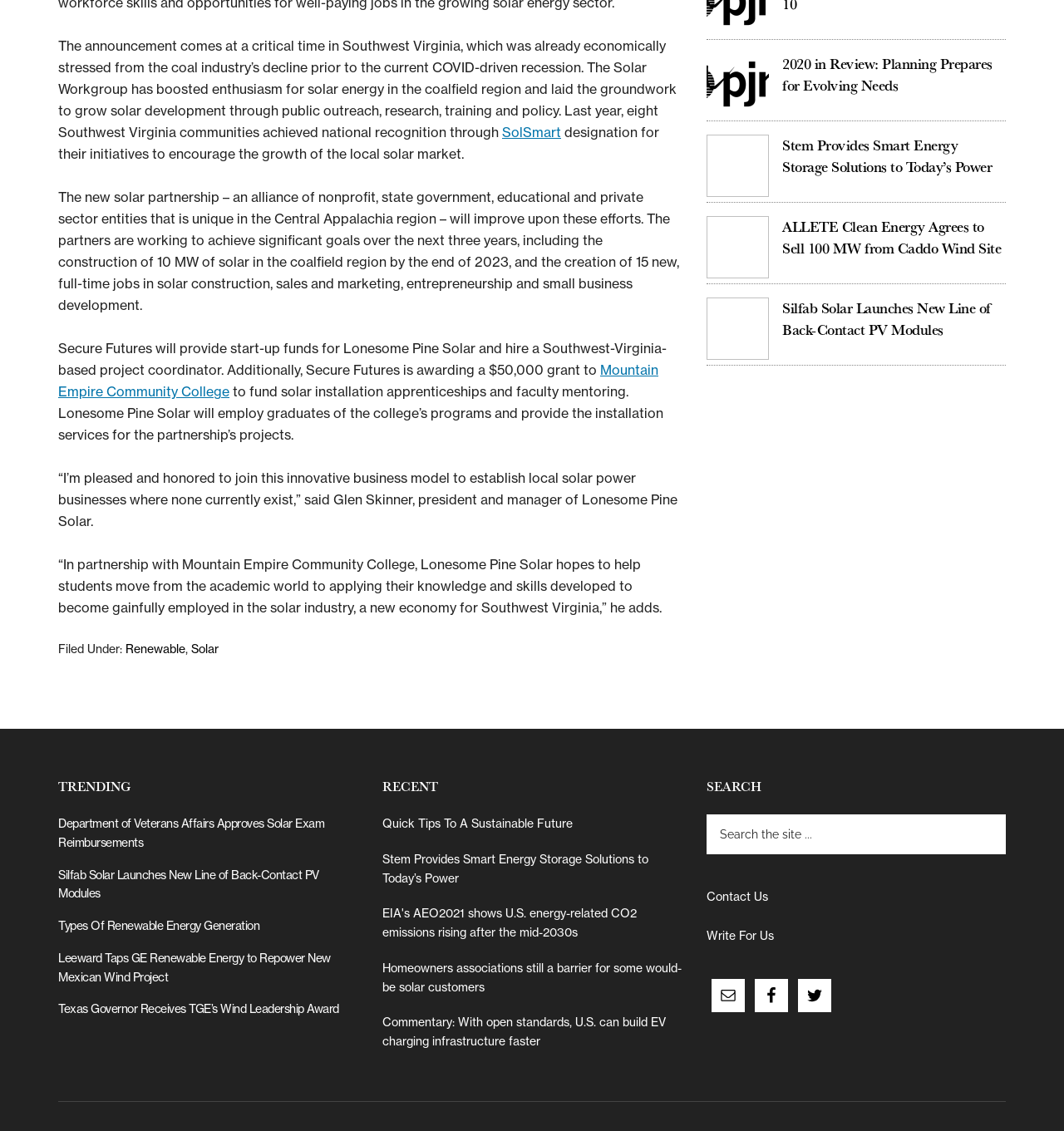What is the topic of the article?
Based on the image, provide a one-word or brief-phrase response.

Solar energy